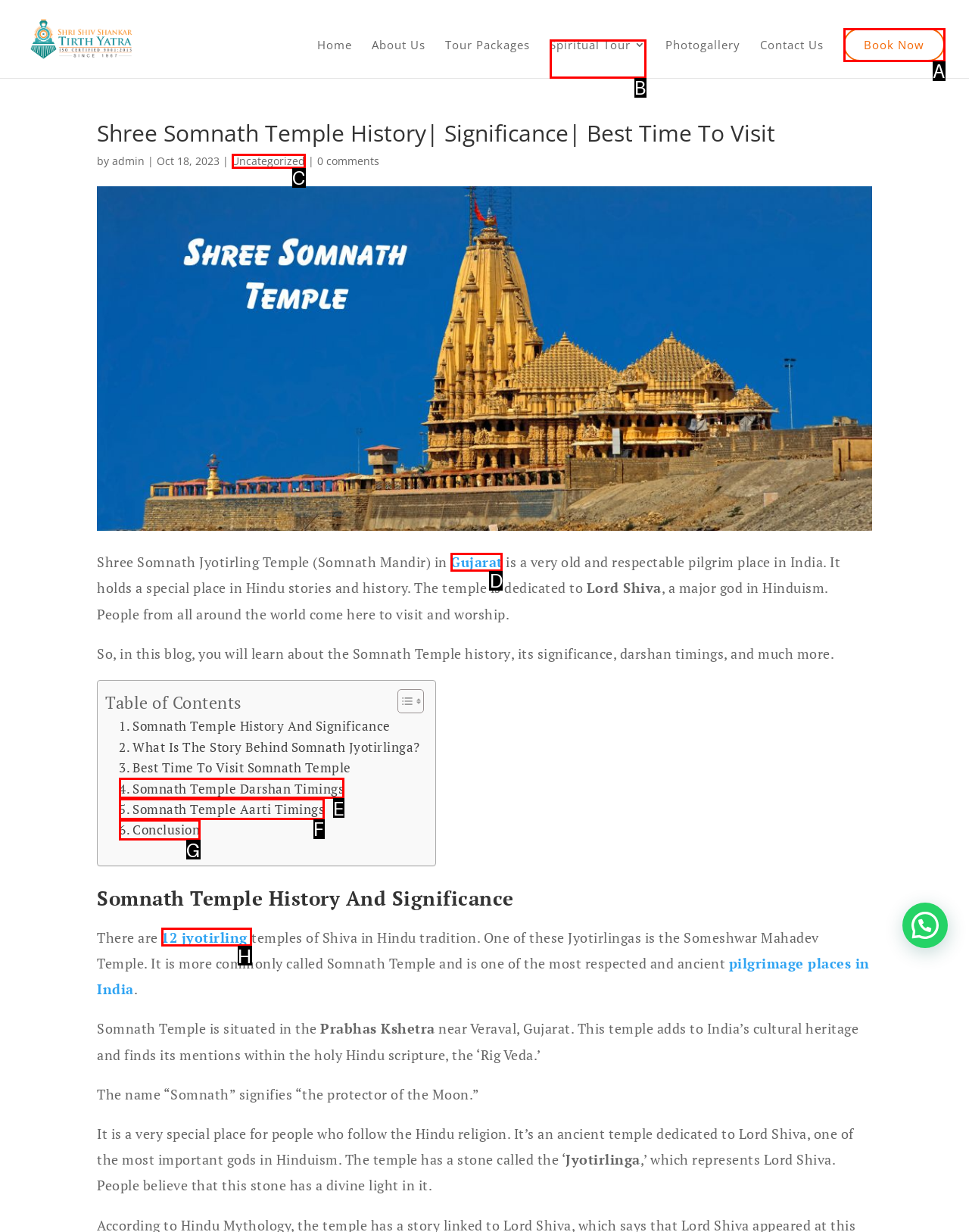Select the option that corresponds to the description: 12 jyotirling
Respond with the letter of the matching choice from the options provided.

H